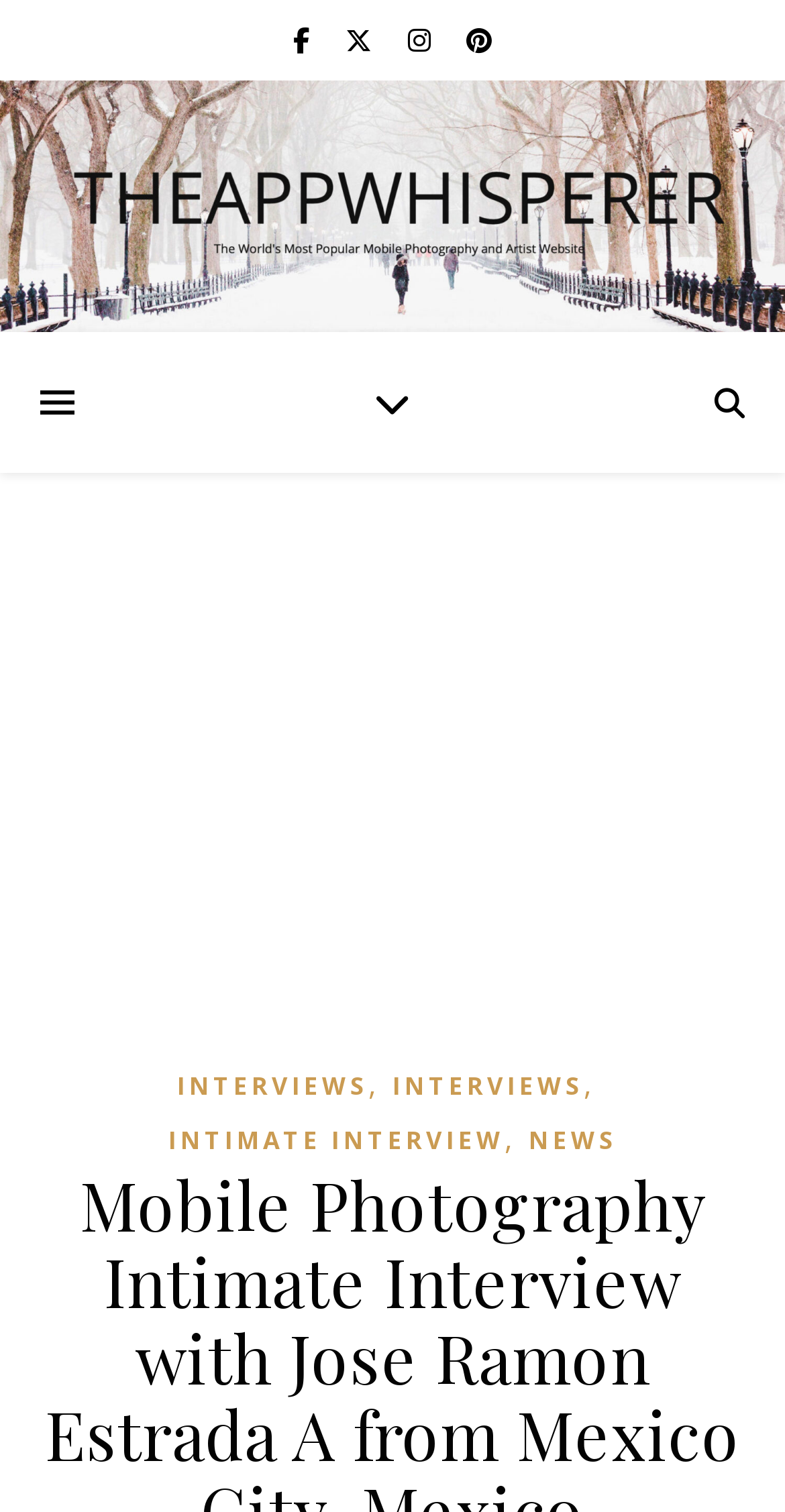Given the element description IntImate Interview, identify the bounding box coordinates for the UI element on the webpage screenshot. The format should be (top-left x, top-left y, bottom-right x, bottom-right y), with values between 0 and 1.

[0.214, 0.739, 0.642, 0.771]